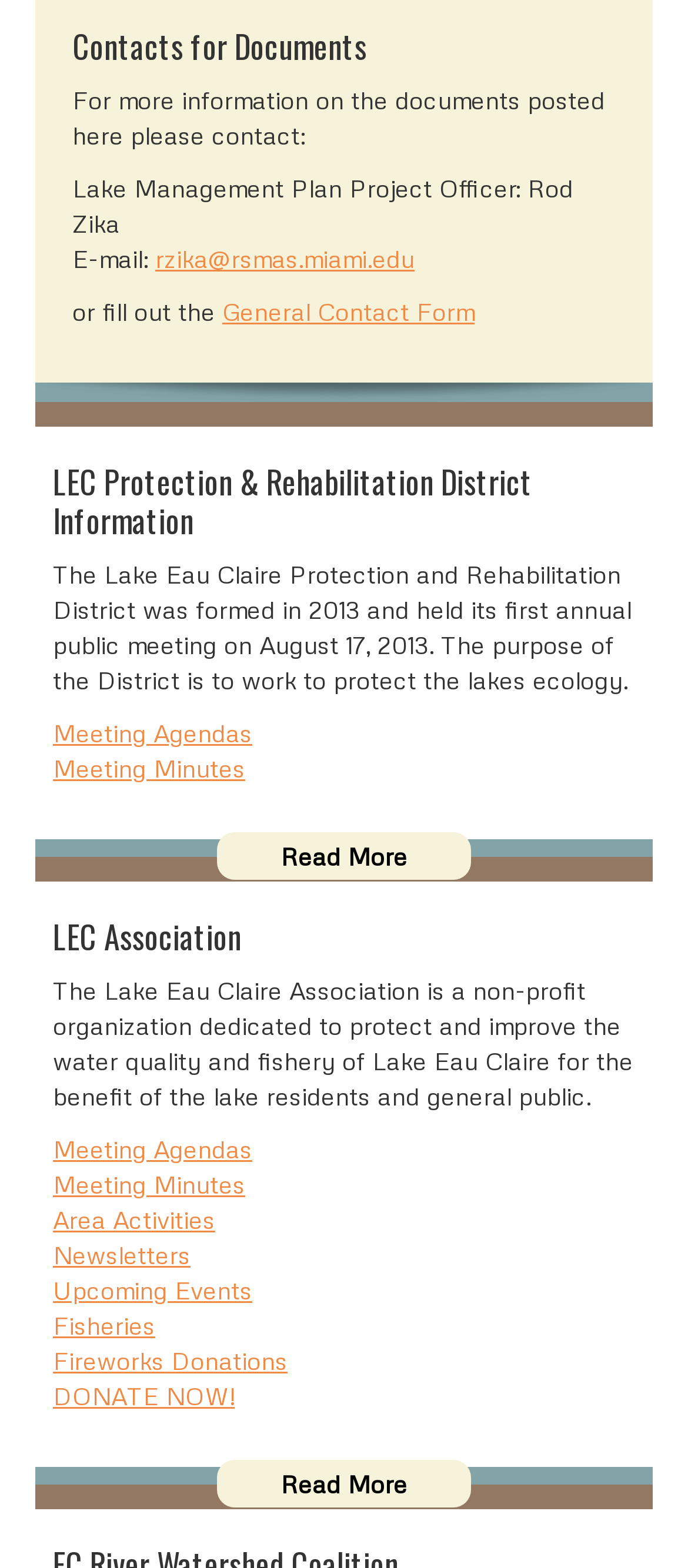Identify the bounding box coordinates for the element you need to click to achieve the following task: "Fill out the General Contact Form". The coordinates must be four float values ranging from 0 to 1, formatted as [left, top, right, bottom].

[0.323, 0.189, 0.69, 0.208]